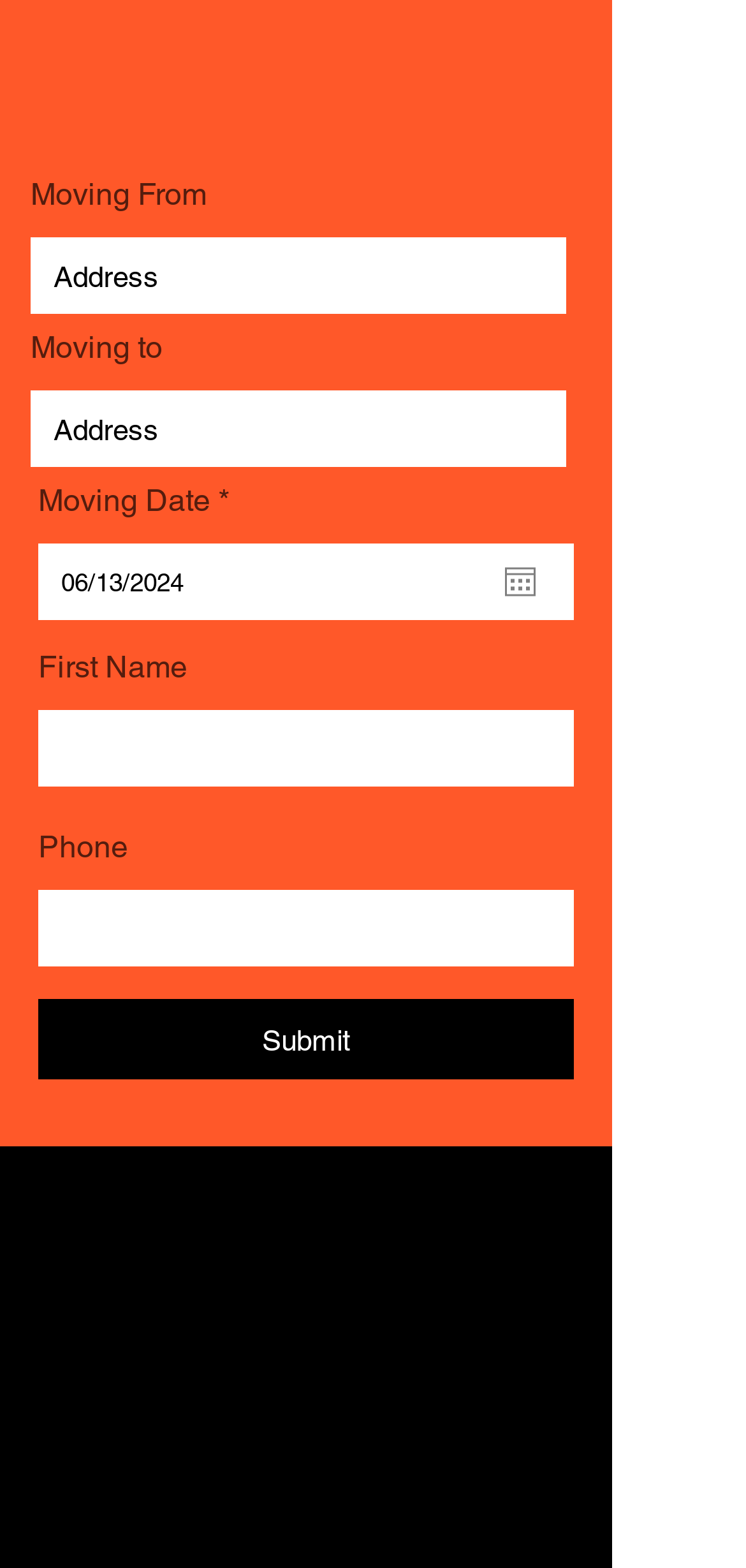Give a short answer using one word or phrase for the question:
How many links are there in the 'CONTACT' section?

2